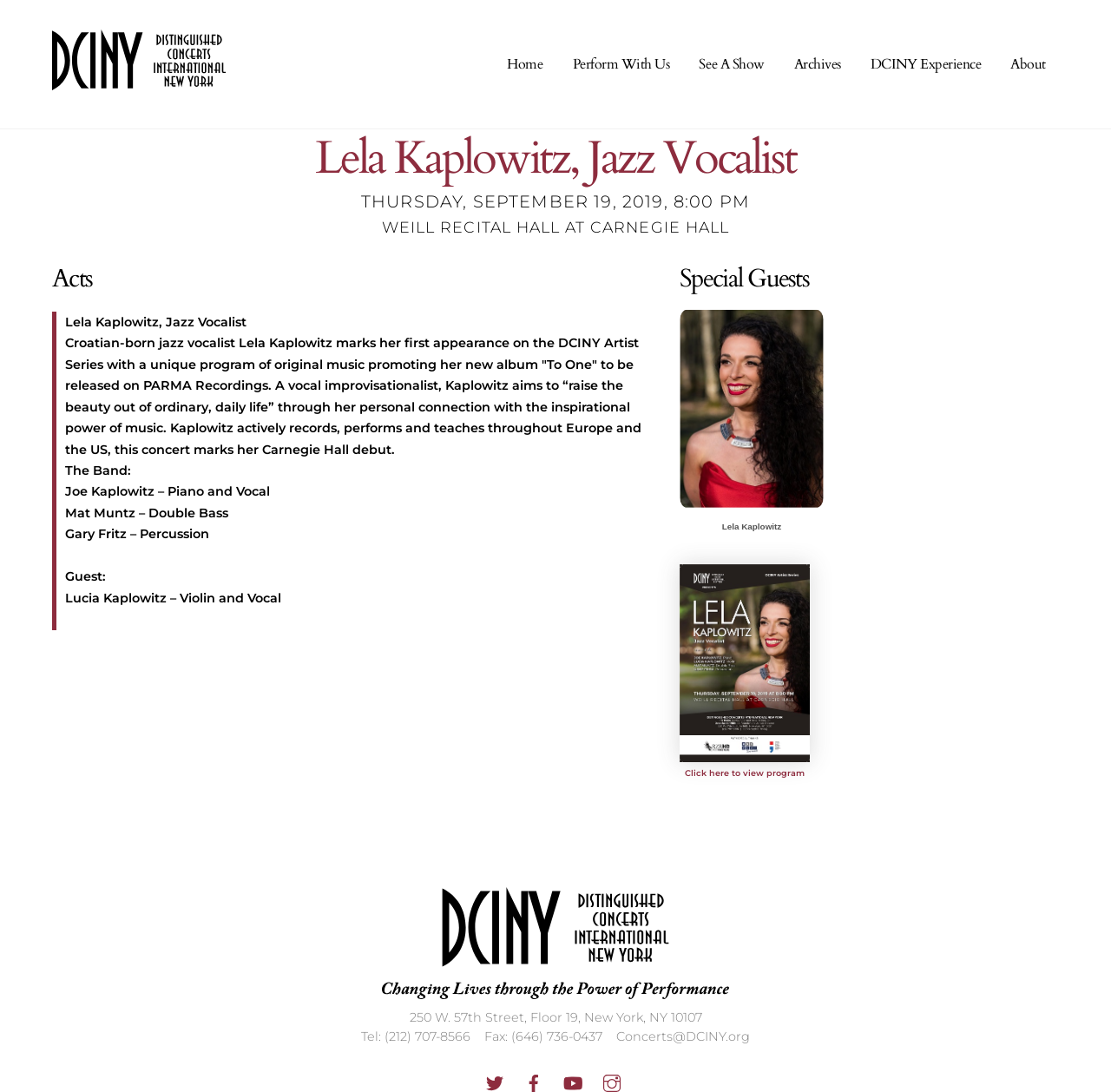Identify the bounding box of the HTML element described here: "About". Provide the coordinates as four float numbers between 0 and 1: [left, top, right, bottom].

[0.898, 0.041, 0.953, 0.076]